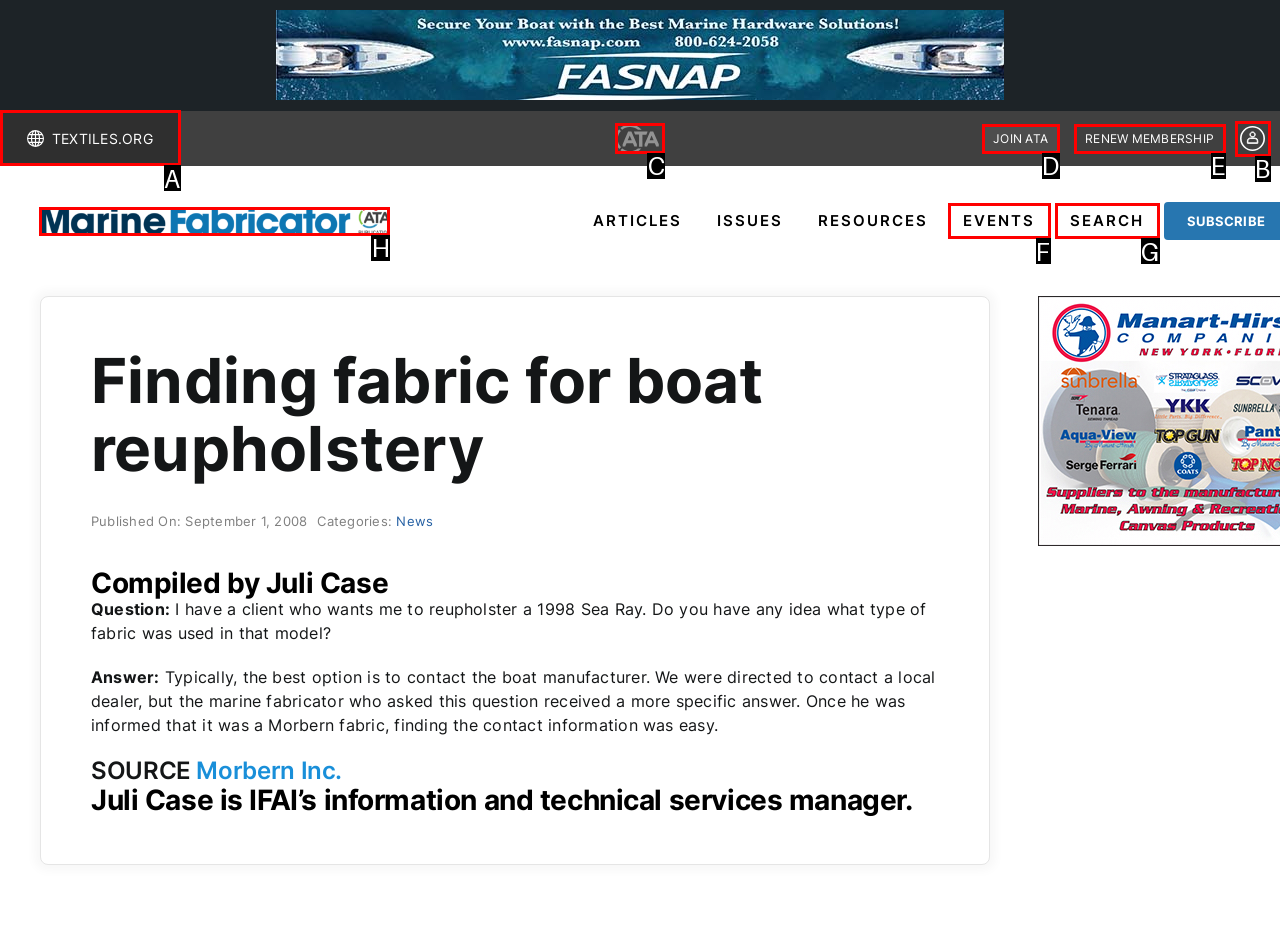Decide which HTML element to click to complete the task: Click the 'TEXTILES.ORG' link Provide the letter of the appropriate option.

A